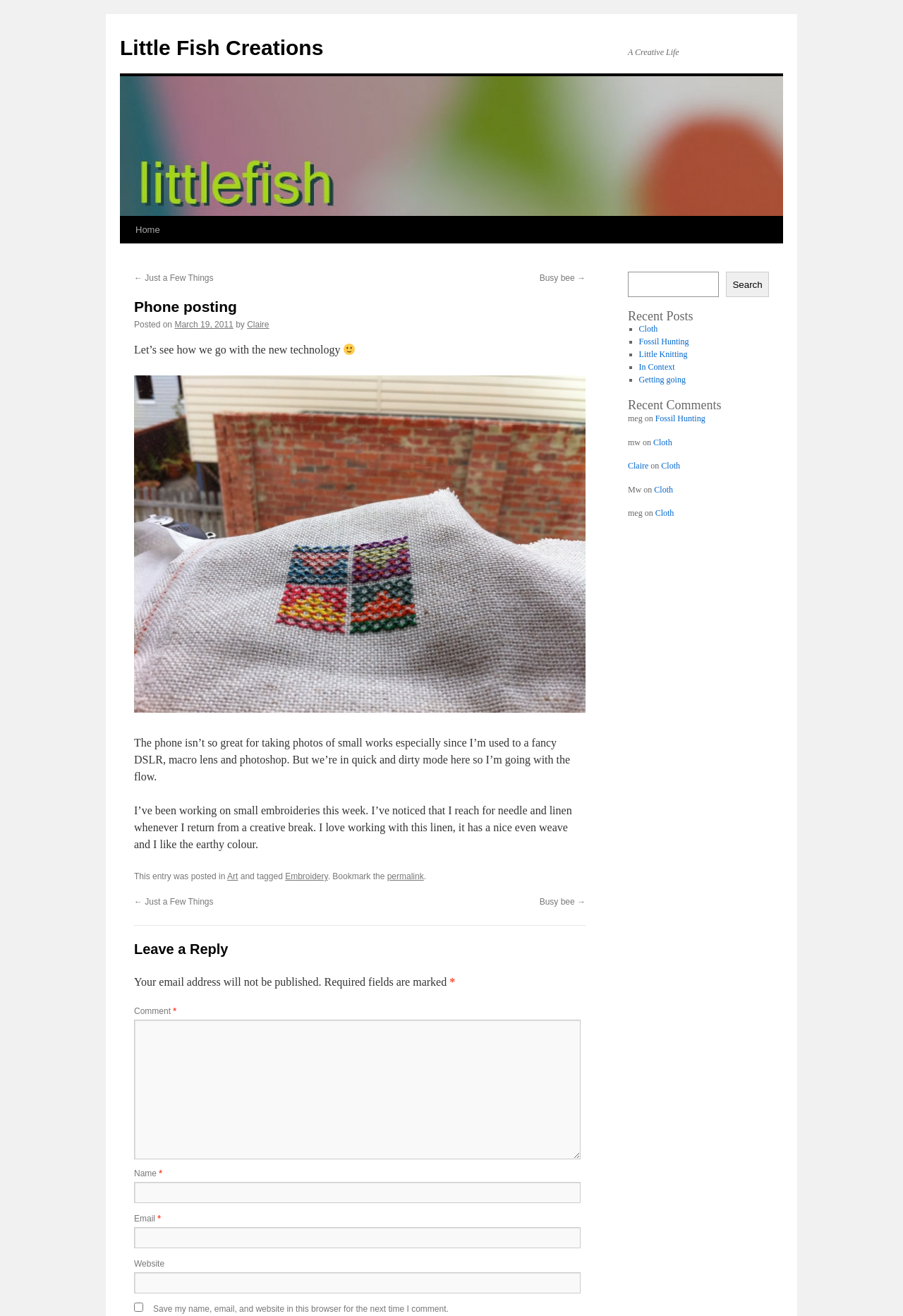Please give a concise answer to this question using a single word or phrase: 
What is the purpose of the textbox at the bottom of the page?

Leave a comment